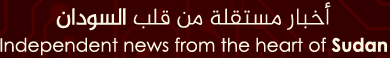Provide a thorough description of what you see in the image.

The image features a banner with both Arabic and English text. In Arabic, it reads "أخبار مستقلة من قلب السودان," which translates to "Independent news from the heart of Sudan." This prominent slogan reflects the commitment to providing unbiased and reliable news coverage related to Sudanese affairs. The background design complements the textual elements, emphasizing the importance of the message. This banner is emblematic of media outlets focused on delivering crucial information and insights about Sudan's socio-political landscape.